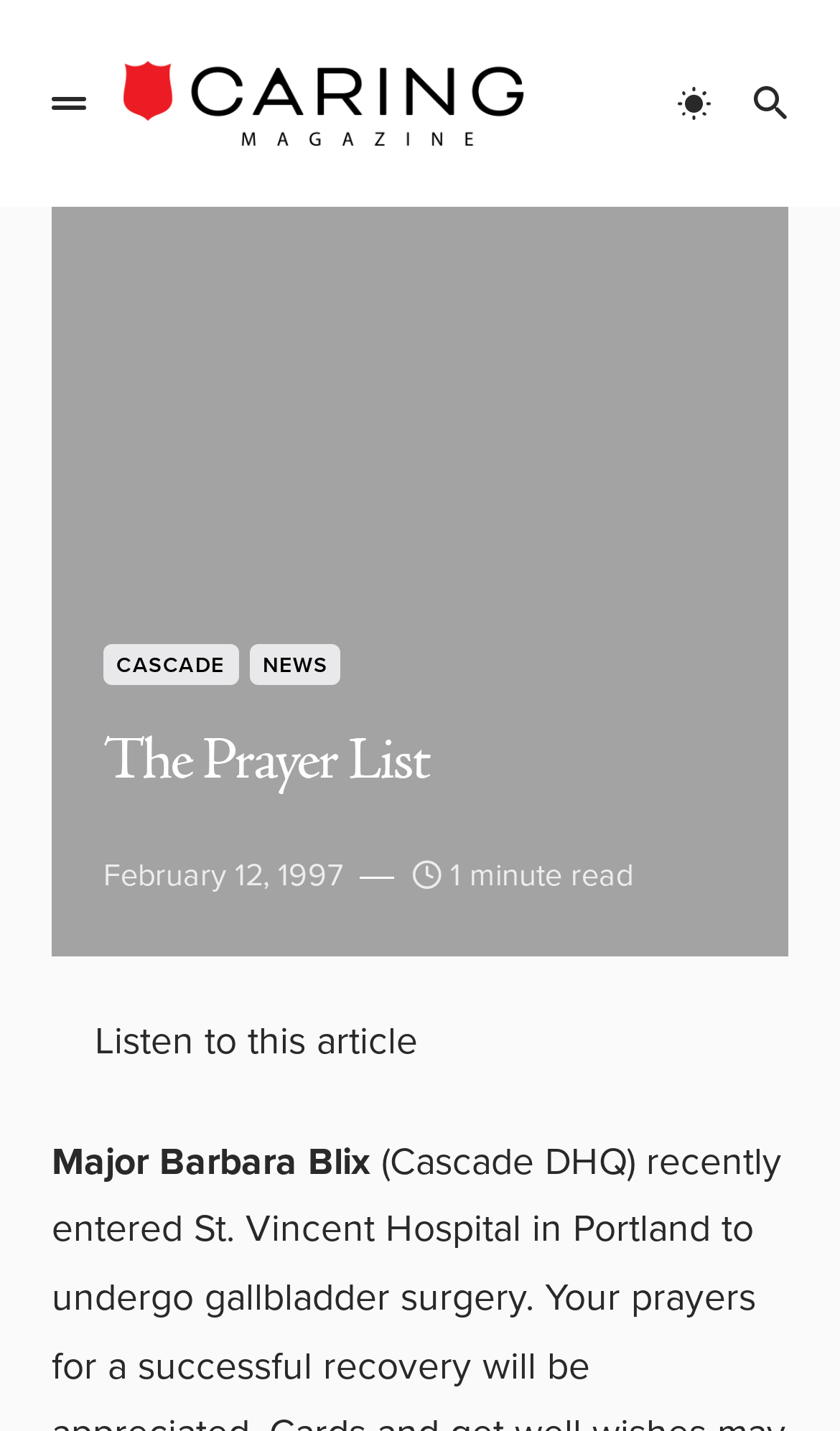Based on the image, please elaborate on the answer to the following question:
What type of establishment is St. Vincent Hospital?

I inferred the answer by understanding the context of the article, which mentions 'St. Vincent Hospital' as the place where Major Barbara Blix is undergoing surgery. Hospitals are medical establishments, so I concluded that St. Vincent Hospital is a hospital.